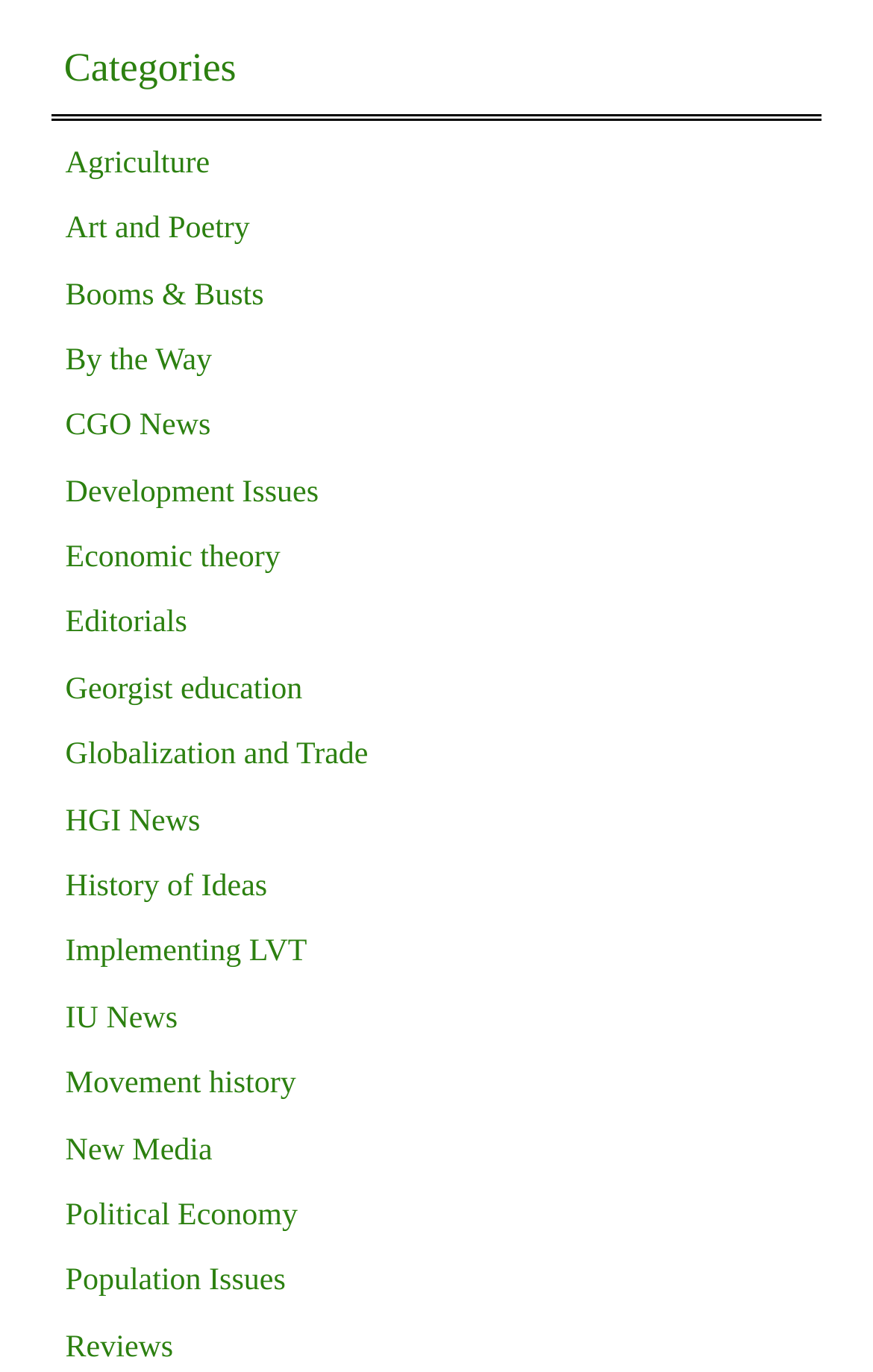Point out the bounding box coordinates of the section to click in order to follow this instruction: "Read about Economic theory".

[0.075, 0.395, 0.321, 0.419]